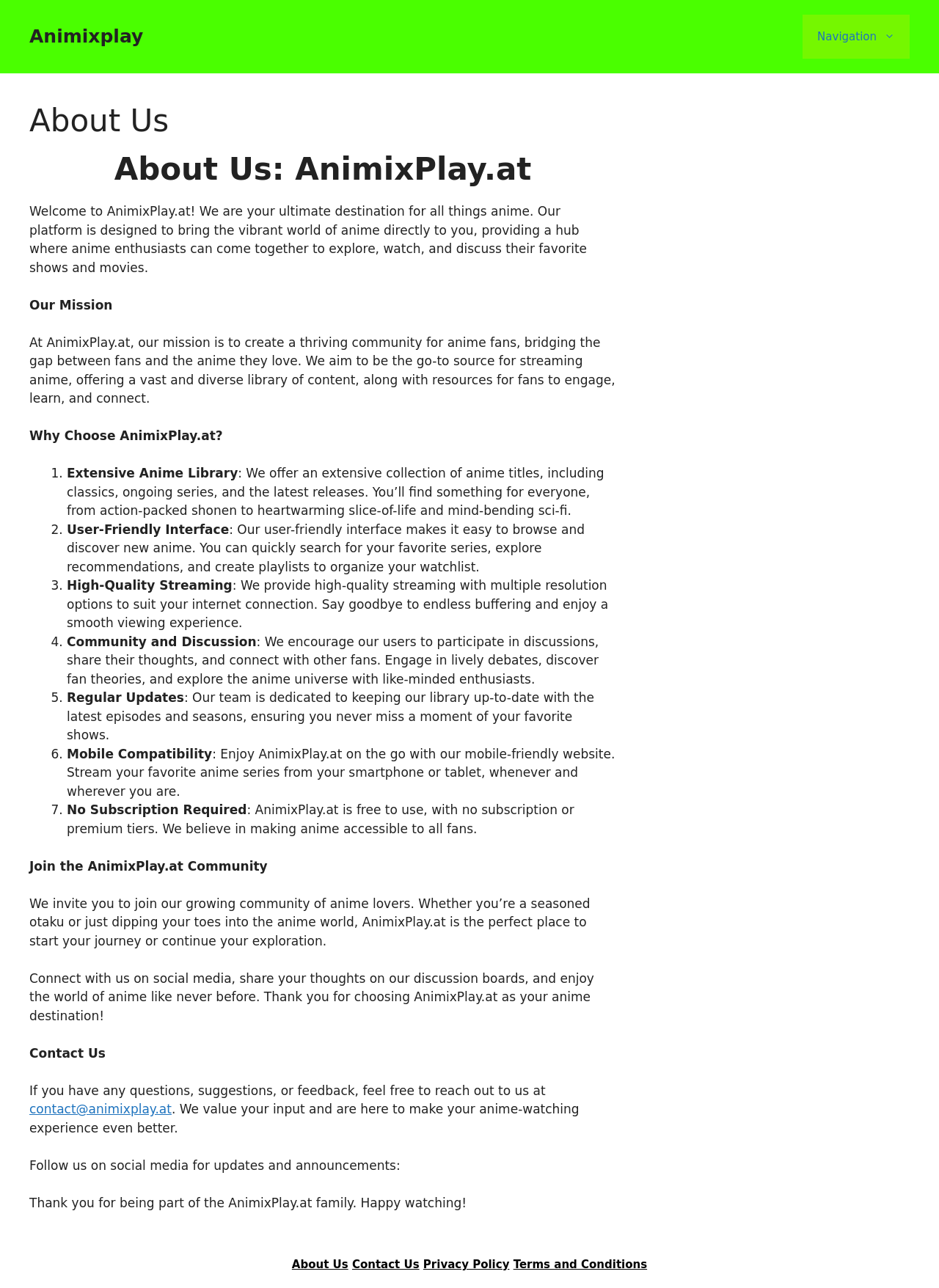Offer a detailed account of what is visible on the webpage.

The webpage is about AnimixPlay.at, an online platform for anime enthusiasts. At the top, there is a banner with a link to the site's homepage. Below the banner, there is a navigation menu with a link to the navigation page.

The main content of the page is divided into sections. The first section has a heading "About Us" and a subheading "About Us: AnimixPlay.at". Below the headings, there is a paragraph welcoming users to AnimixPlay.at and describing the platform's purpose.

The next section has a heading "Our Mission" and a paragraph explaining the platform's mission to create a thriving community for anime fans. This is followed by a section with a heading "Why Choose AnimixPlay.at?" which lists seven reasons to choose the platform, including its extensive anime library, user-friendly interface, high-quality streaming, community and discussion features, regular updates, mobile compatibility, and no subscription requirement. Each reason is accompanied by a brief description.

Below the list, there is a section inviting users to join the AnimixPlay.at community and connect with other anime lovers. This is followed by a section with contact information, including a link to the contact email and a call to action to reach out with questions or feedback.

At the bottom of the page, there is a section with links to the site's social media profiles and a message thanking users for being part of the AnimixPlay.at family. Finally, there is a footer section with links to the site's about page, contact page, privacy policy, and terms and conditions.